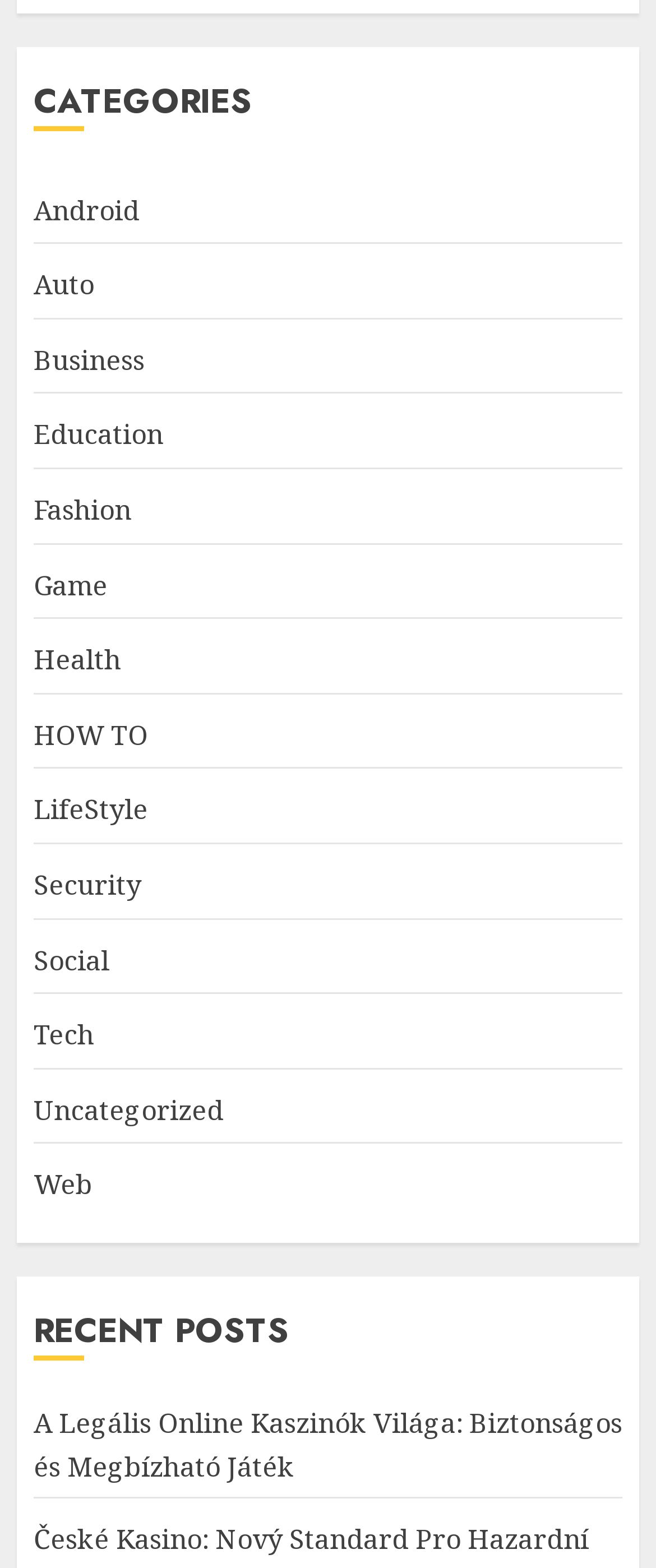Answer the question below using just one word or a short phrase: 
Are there more categories than recent posts?

Yes